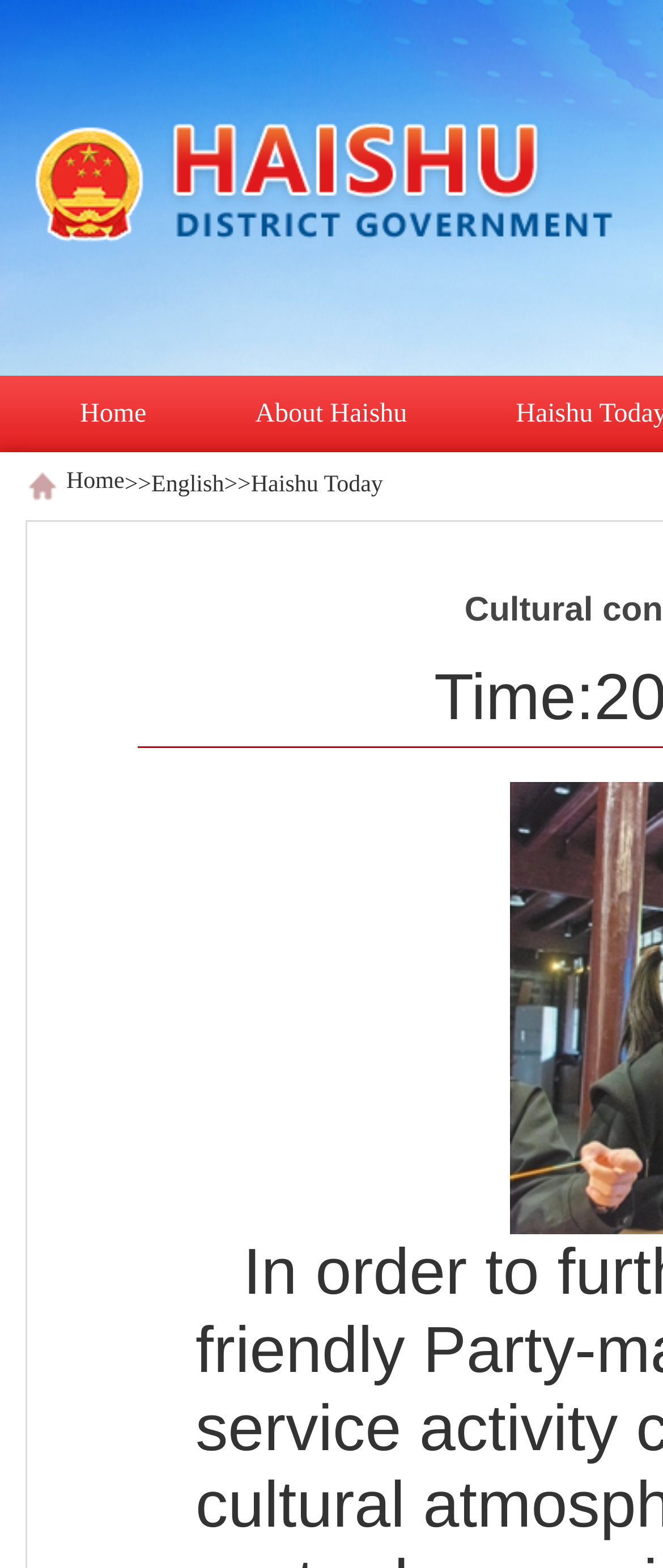What is the language option available?
Based on the image, provide your answer in one word or phrase.

English